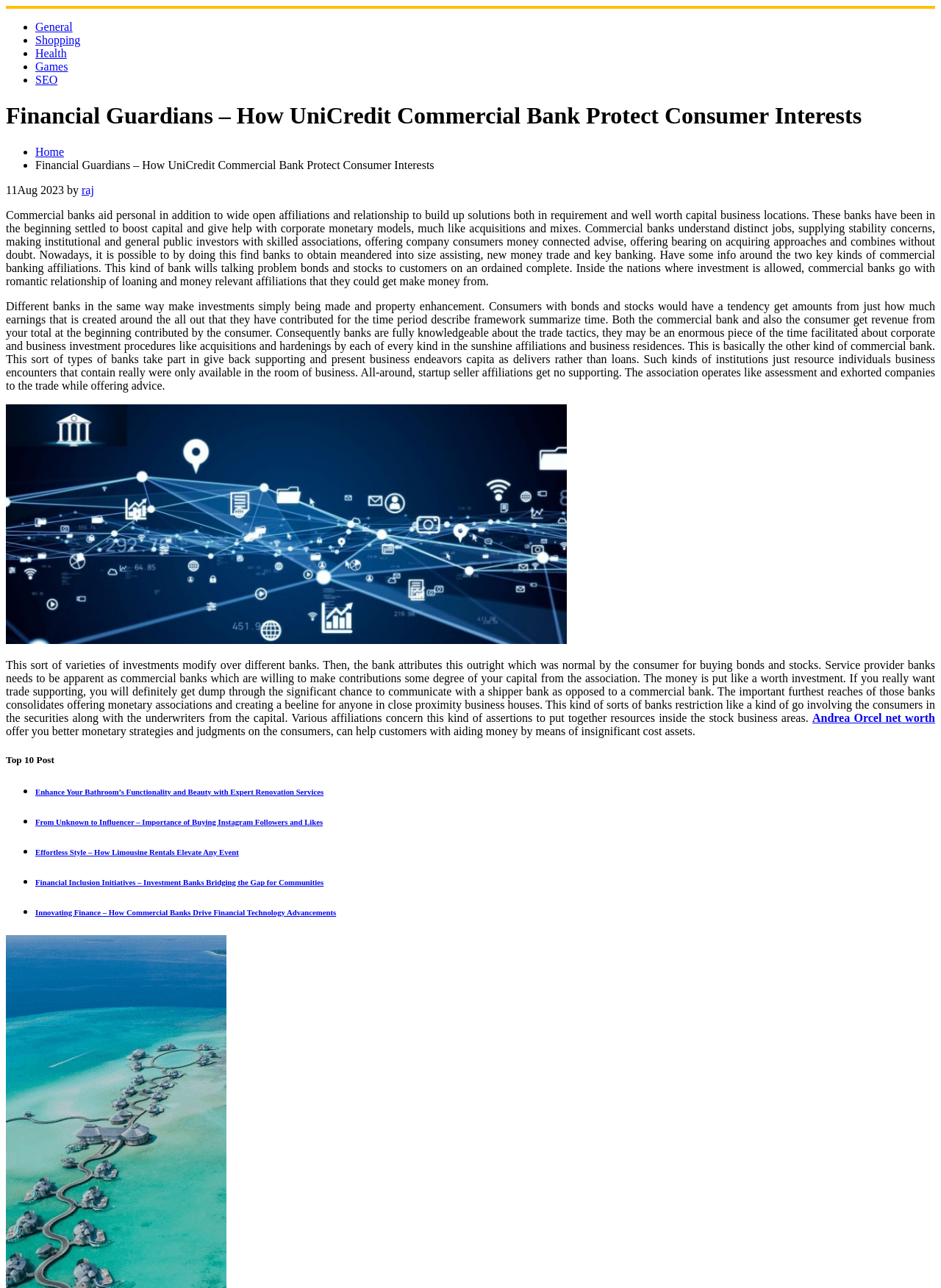Could you find the bounding box coordinates of the clickable area to complete this instruction: "Go to About Our Lab"?

None